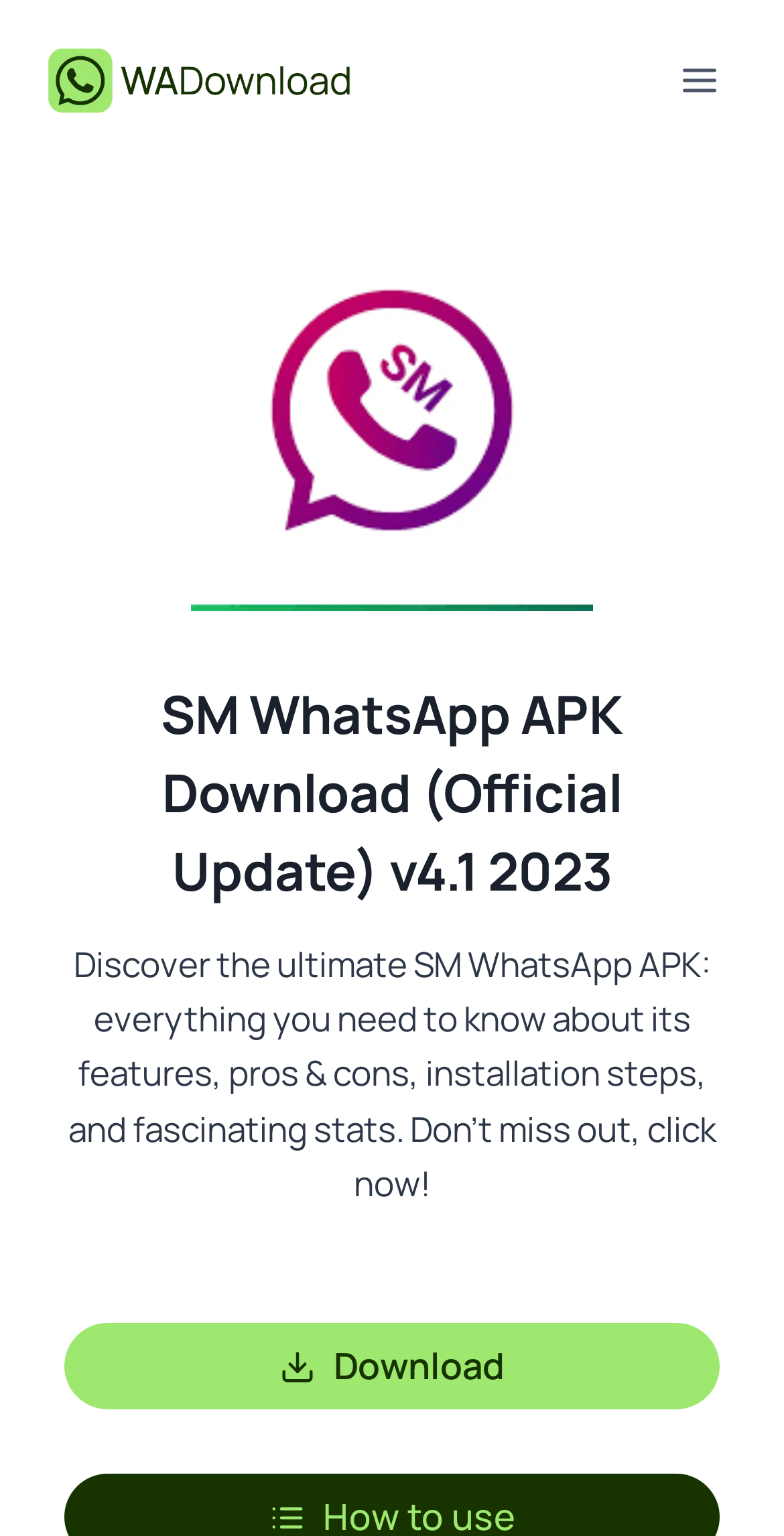What is the primary action on the webpage?
Analyze the screenshot and provide a detailed answer to the question.

I determined the primary action on the webpage by looking at the prominent link 'Download' with a bounding box at [0.082, 0.861, 0.918, 0.918]. The link's text and position suggest that it is the main call-to-action on the webpage.